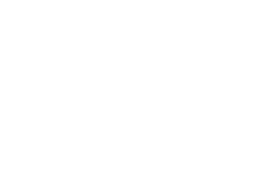Answer the question with a brief word or phrase:
What type of equipment is featured in the image?

Corrosion testing equipment